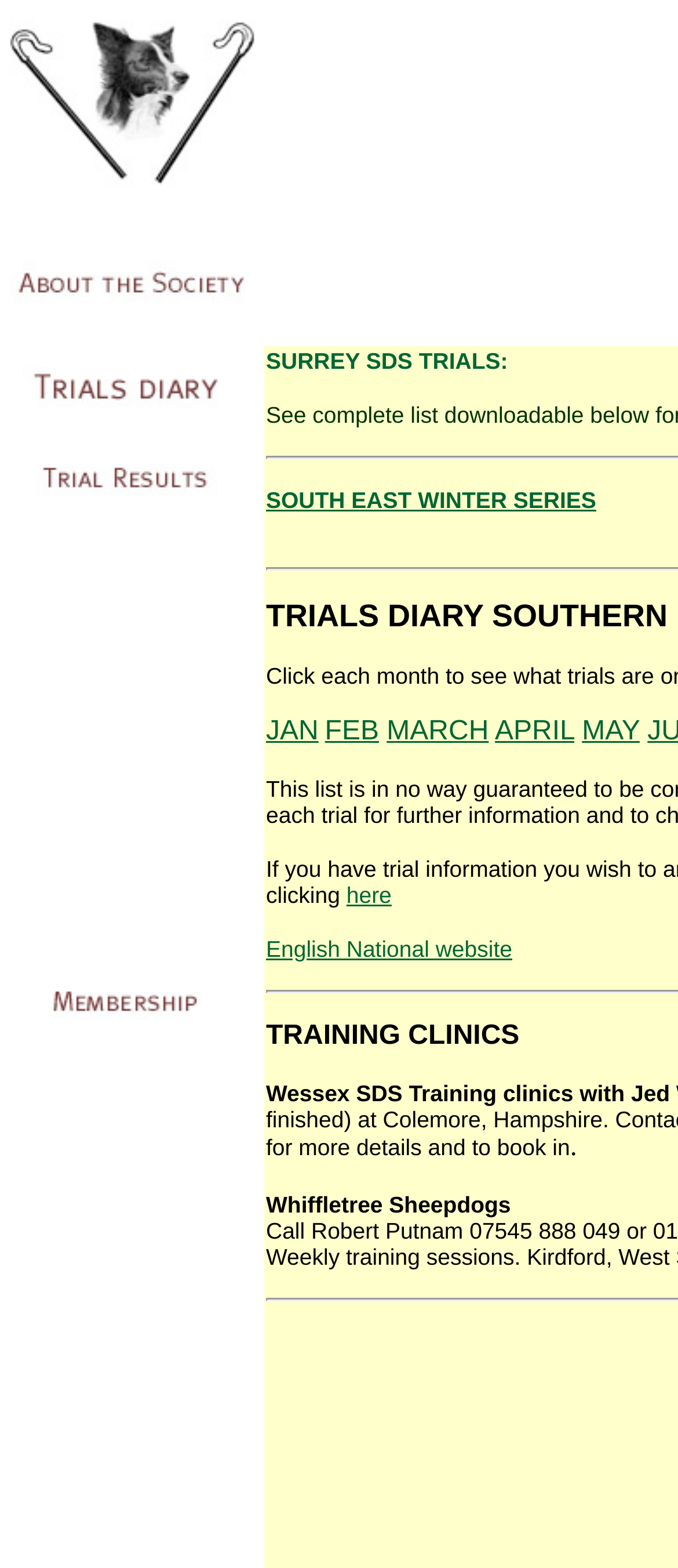Offer an extensive depiction of the webpage and its key elements.

The webpage is a diary or journal page with a grid-like structure. There are multiple grid cells, each containing various UI elements. 

At the top, there are three grid cells, each containing a link and an image. The images are positioned above the links within their respective grid cells. 

Below these grid cells, there is a section with multiple links, including "SOUTH EAST WINTER SERIES", "JAN", "FEB", "MARCH", "APRIL", and "MAY". These links are positioned horizontally, with "SOUTH EAST WINTER SERIES" on the left and "MAY" on the right. 

Below this section, there are three more links: "here", "English National website", and another link with no text. These links are positioned horizontally, with "here" on the left and the link with no text on the right. 

There are also several static text elements, including "TRAINING CLINICS", "Whiffletree Sheepdogs", "Call Robert Putnam", and a non-breaking space character. These text elements are positioned below the links, with "TRAINING CLINICS" on top and the non-breaking space character at the bottom. 

The remaining grid cells contain links and images, similar to the top section. However, these elements are positioned at the bottom of the page.